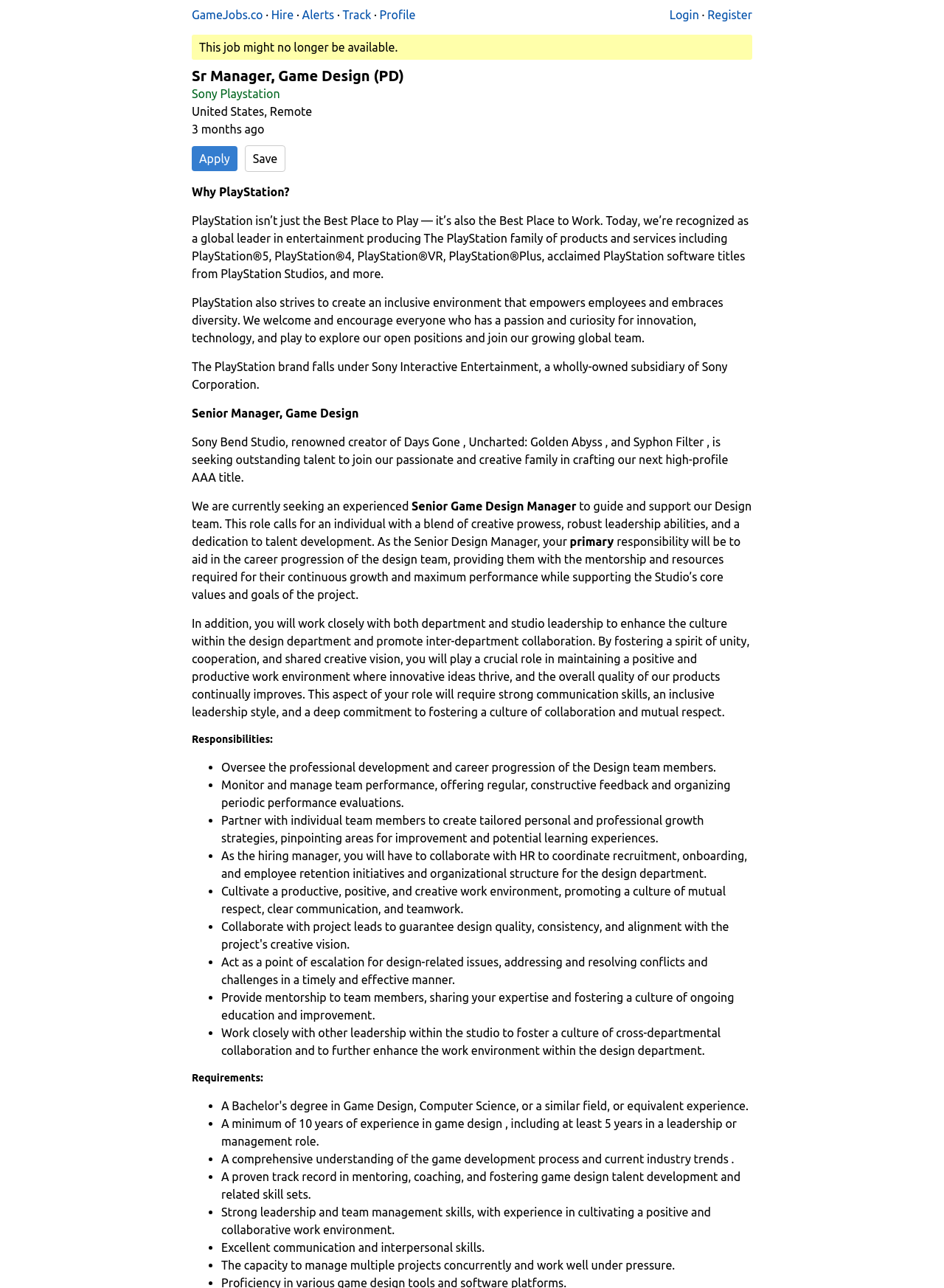Identify the bounding box coordinates for the element you need to click to achieve the following task: "Click on the 'Register' link". The coordinates must be four float values ranging from 0 to 1, formatted as [left, top, right, bottom].

[0.749, 0.005, 0.797, 0.018]